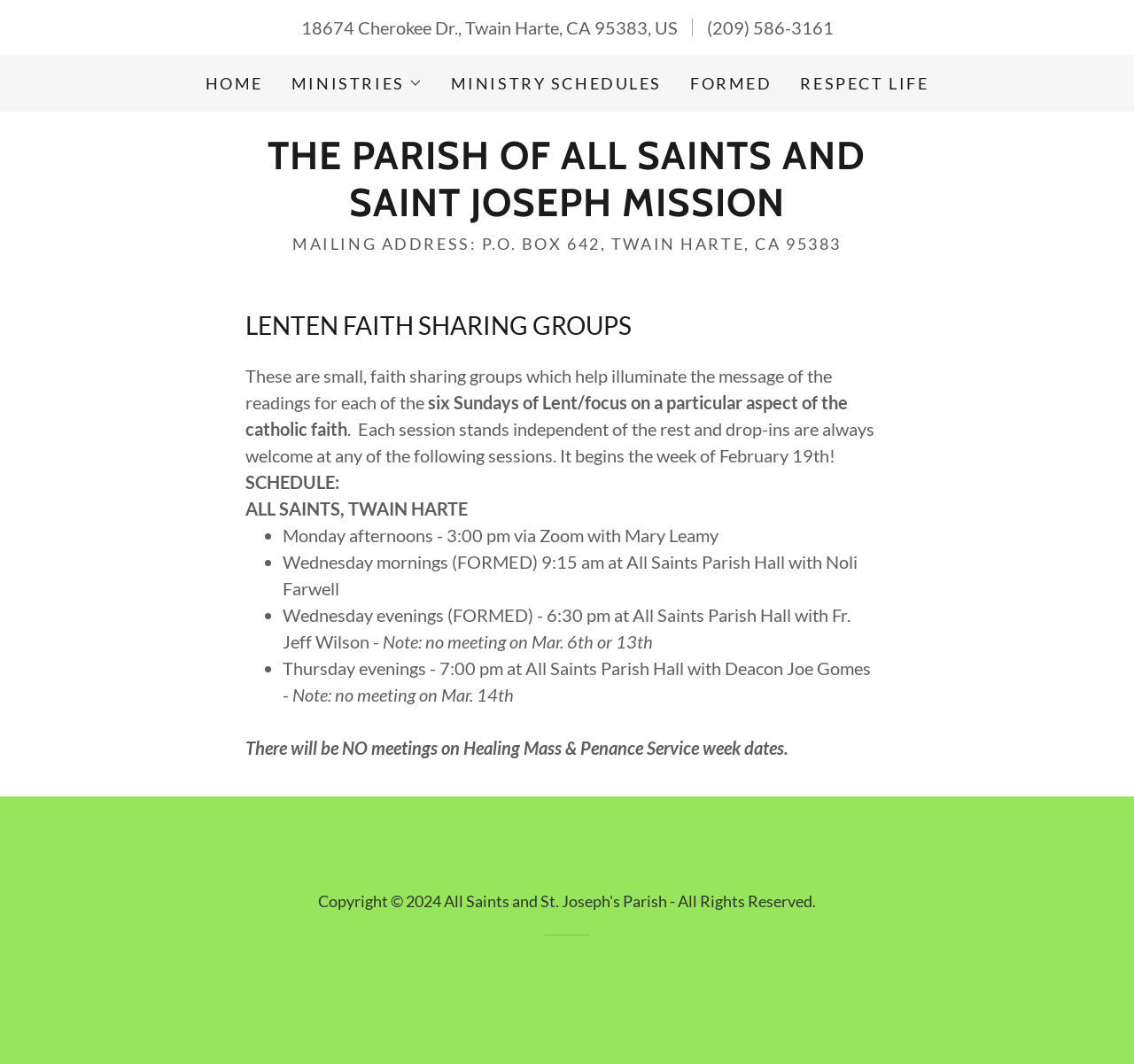Respond to the following question using a concise word or phrase: 
What is the purpose of the Lenten Faith Sharing Groups?

To help illuminate the message of the readings for each of the six Sundays of Lent